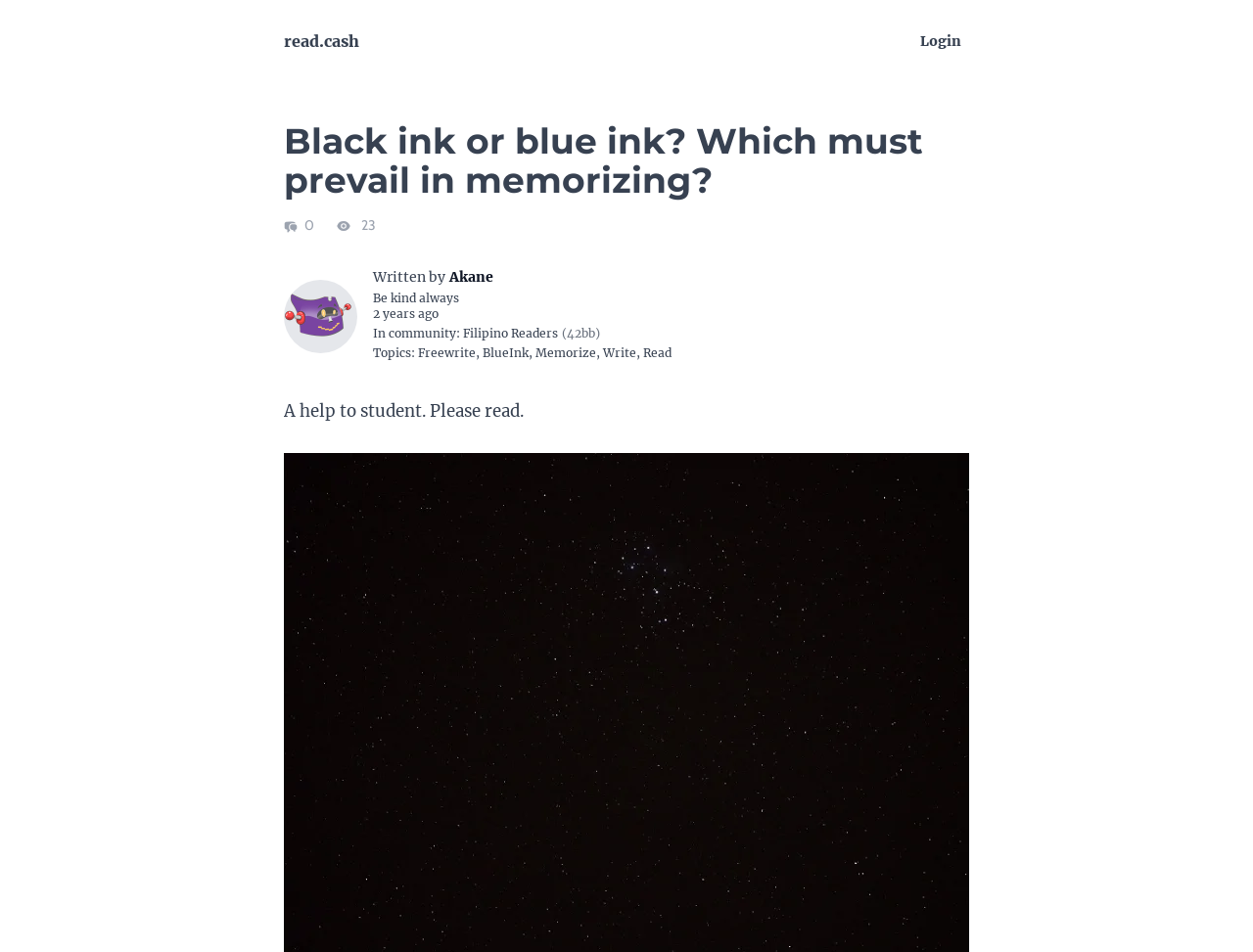When was the article written?
Using the image as a reference, give a one-word or short phrase answer.

2 years ago